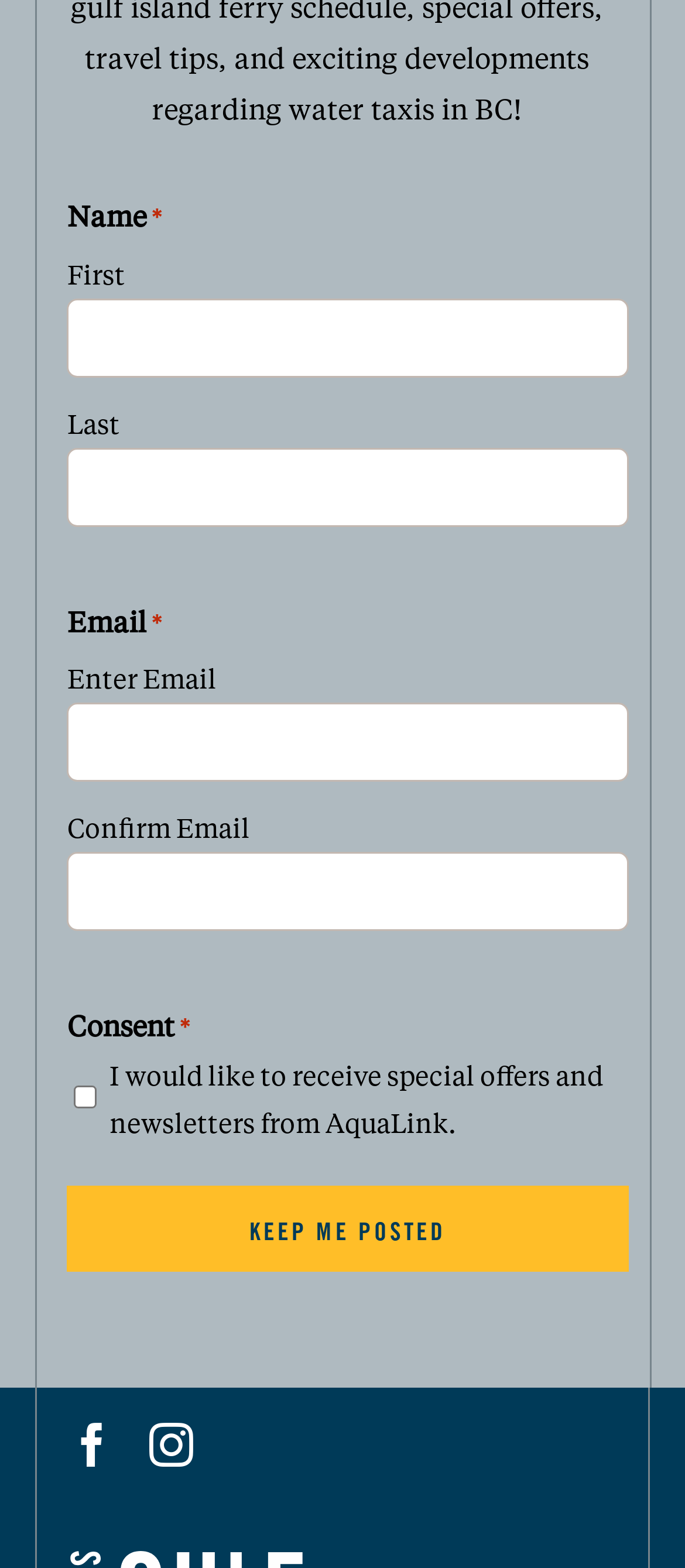Reply to the question with a single word or phrase:
What is the purpose of the checkbox?

To receive special offers